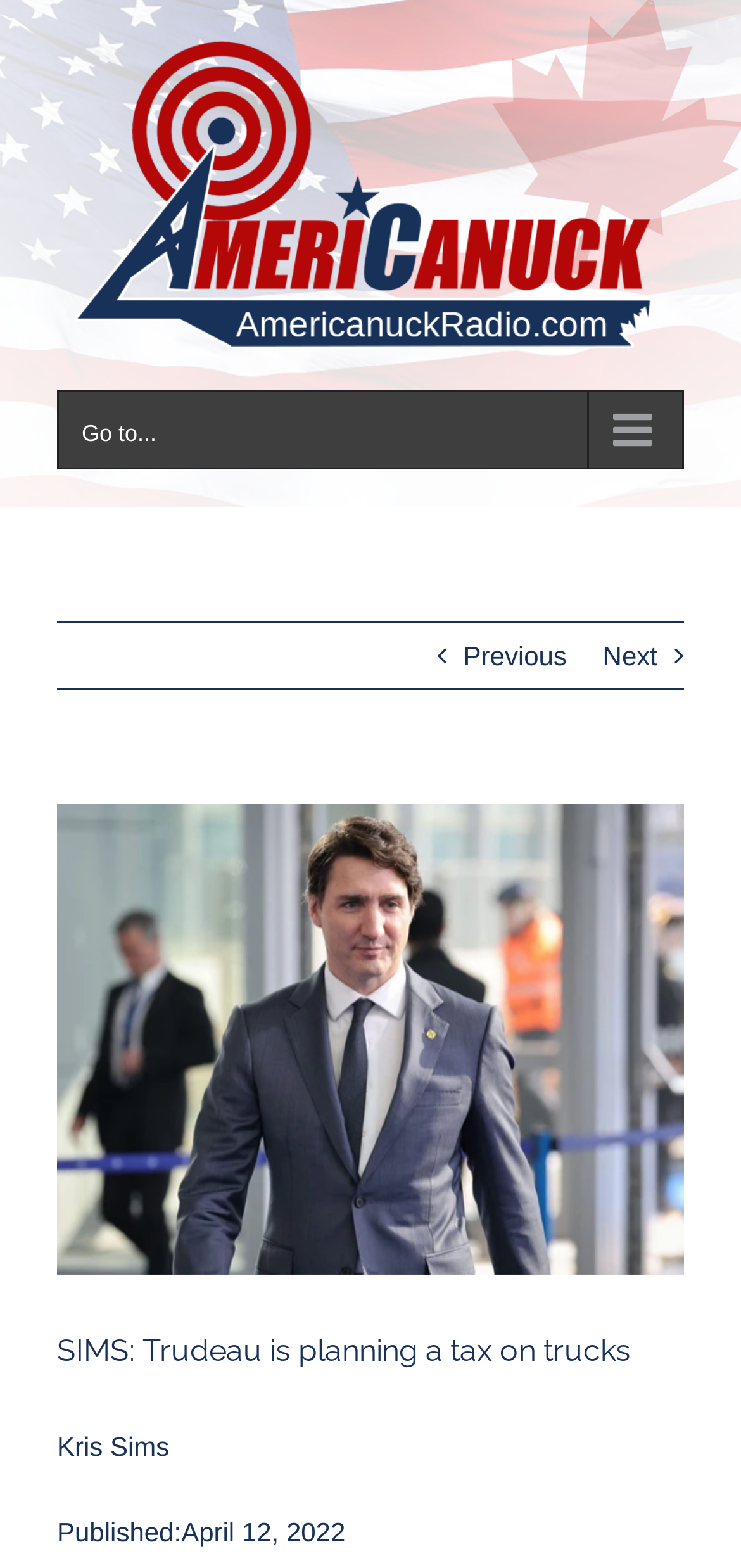Provide a thorough description of this webpage.

The webpage appears to be an article page from Americanuck Radio, with a focus on a news article written by Kris Sims. At the top of the page, there is a navigation menu, "Main Menu", which spans almost the entire width of the page. Within this menu, there is an image of the Americanuck Radio logo. Below the navigation menu, there is a mobile navigation menu, "Main Menu Mobile", which is also quite wide.

On the right side of the page, there are two links, "Previous" and "Next", which are positioned relatively close to each other. Below these links, there is a large image, which takes up most of the width of the page. The image has a caption, "View Larger Image", positioned at the top-left corner of the image.

The main content of the page is an article with the title "SIMS: Trudeau is planning a tax on trucks", which is a heading that spans almost the entire width of the page. The article is written by Kris Sims, and the publication date, "April 12, 2022", is mentioned below the author's name. The article's content is not explicitly described, but it appears to be related to the Trudeau government's plan to introduce a new tax on trucks and sport utility vehicles, as mentioned in the meta description.